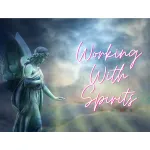Explain the image in a detailed and thorough manner.

The image titled "Working With Spirits" features a serene, ethereal figure, often depicted as an angel, poised gracefully against a mystical backdrop. Enveloped in soft clouds and a gentle light, this figure extends a hand as if guiding or inviting connection with spiritual entities. Overlaid in a whimsical neon pink font, the title "Working With Spirits" emphasizes the theme of spiritual communion and energy work. This visual representation harmonizes with the article's focus on Reiki, exploring the unseen helpers one might embrace during healing practices and highlighting the intersection between energy healing and spiritual guidance.